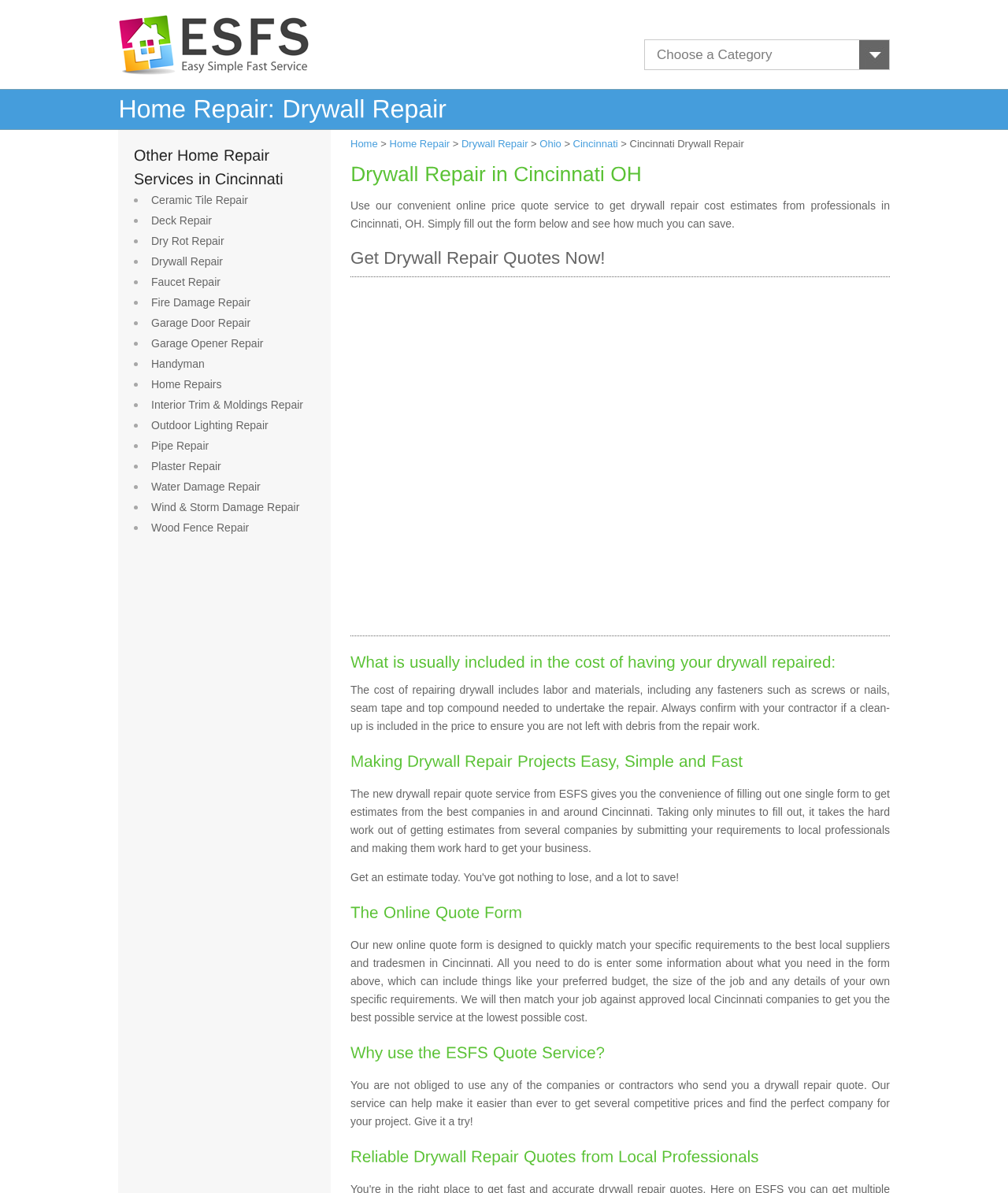Please find the bounding box coordinates (top-left x, top-left y, bottom-right x, bottom-right y) in the screenshot for the UI element described as follows: Interior Trim & Moldings Repair

[0.15, 0.334, 0.301, 0.345]